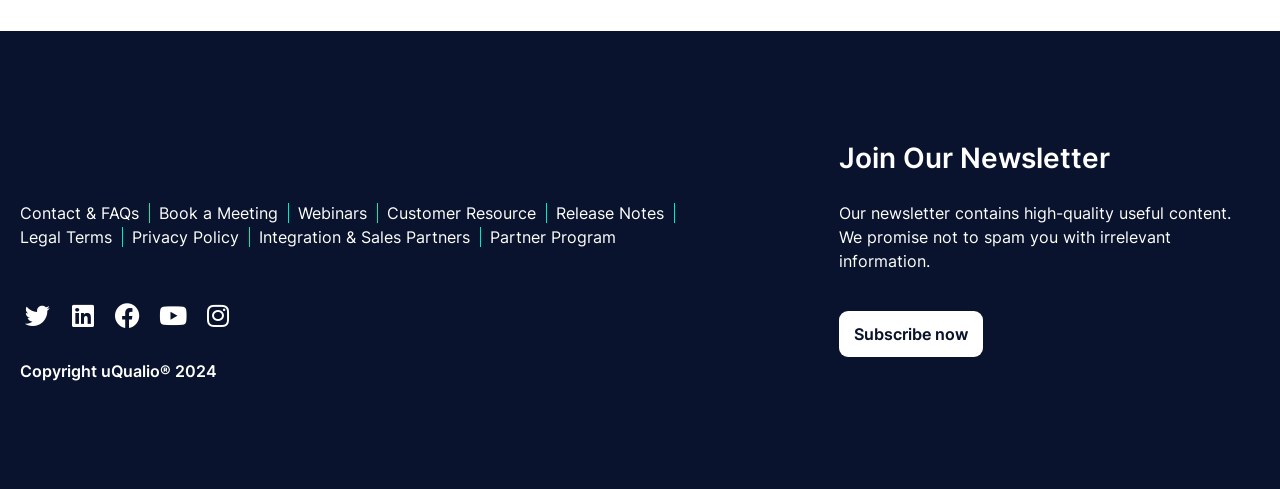Identify the bounding box coordinates of the part that should be clicked to carry out this instruction: "Read the 'Customer Resource'".

[0.302, 0.41, 0.419, 0.46]